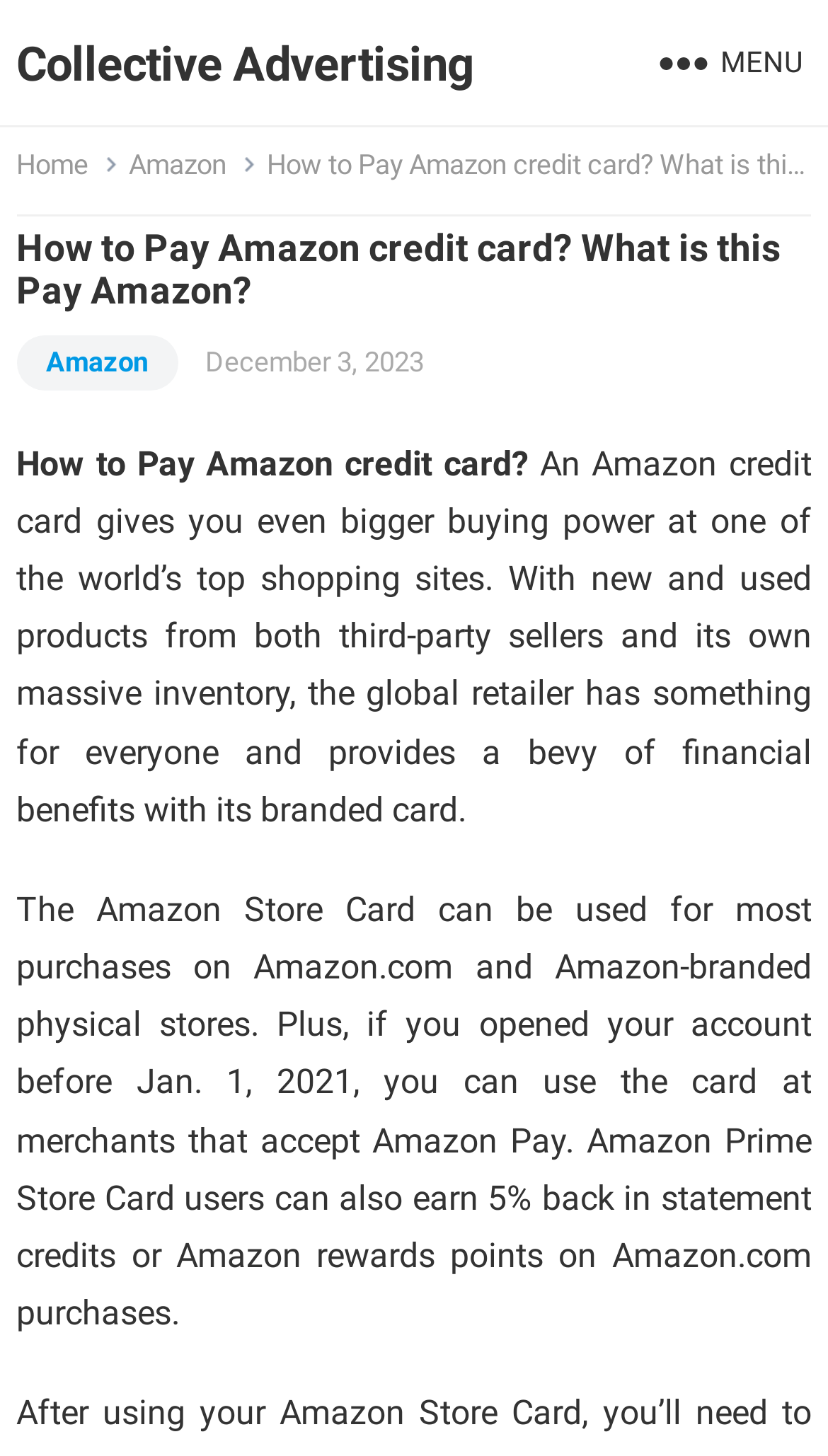Refer to the element description Visual Arts and identify the corresponding bounding box in the screenshot. Format the coordinates as (top-left x, top-left y, bottom-right x, bottom-right y) with values in the range of 0 to 1.

None